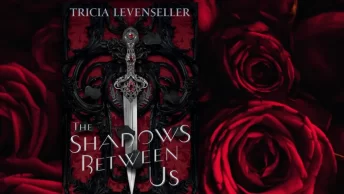Use one word or a short phrase to answer the question provided: 
What surrounds the sword on the book cover?

Dark patterns and red roses